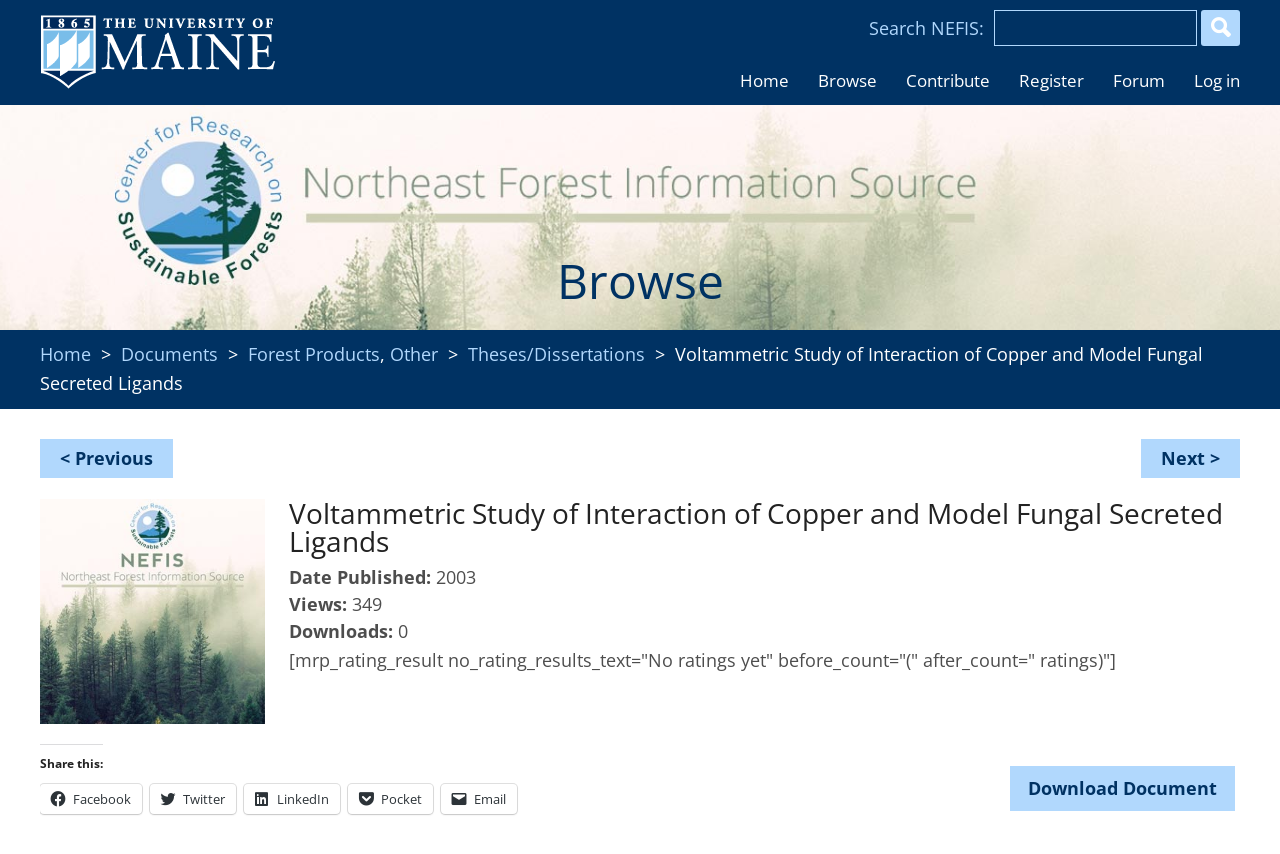Please locate the bounding box coordinates of the region I need to click to follow this instruction: "Search for something".

[0.676, 0.012, 0.969, 0.054]